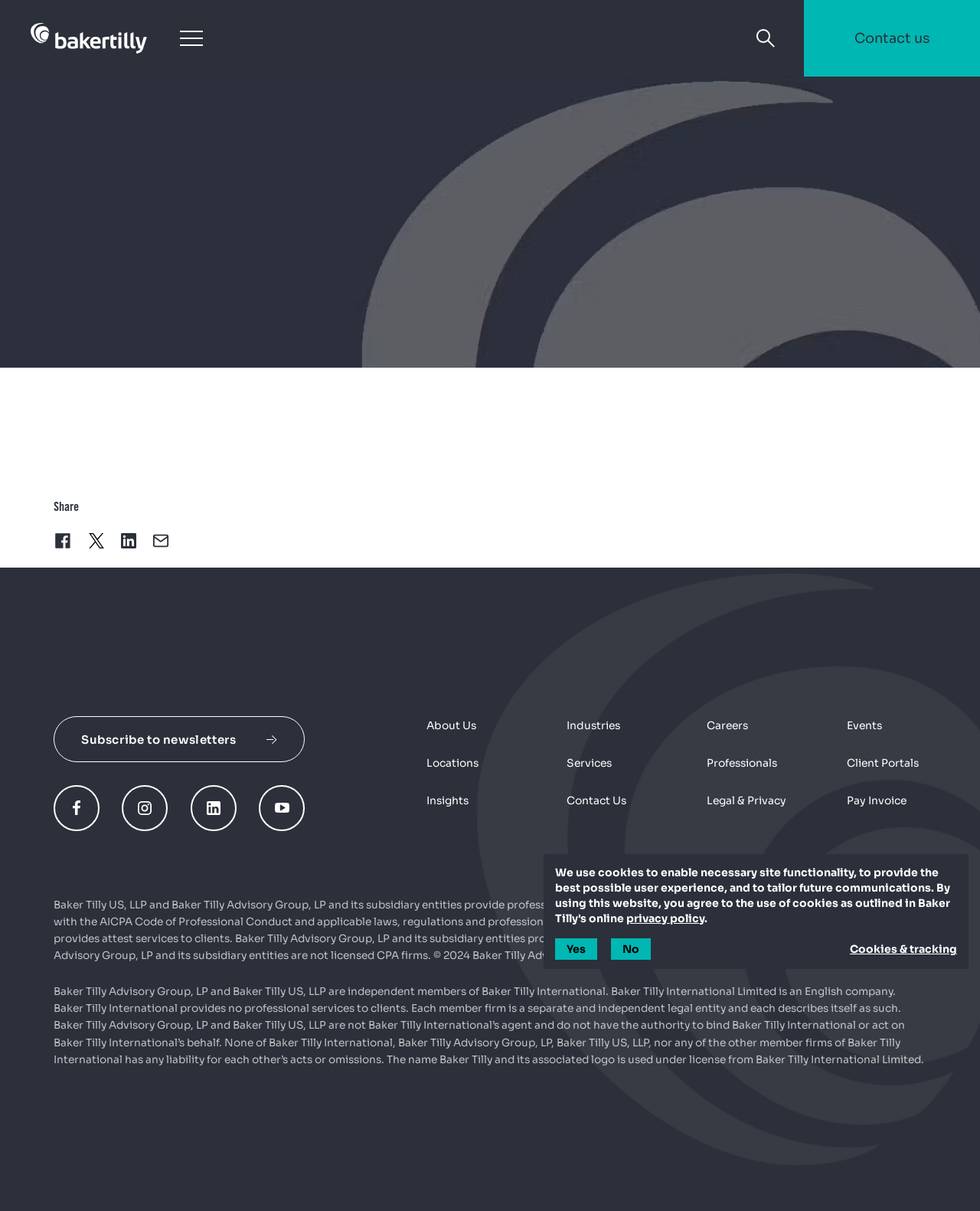What is the alternative practice structure mentioned in the footer?
Examine the image and provide an in-depth answer to the question.

In the footer section of the webpage, there is a paragraph of text that mentions Baker Tilly US, LLP and Baker Tilly Advisory Group, LP providing professional services through an alternative practice structure in accordance with the AICPA Code of Professional Conduct and applicable laws, regulations, and professional standards.